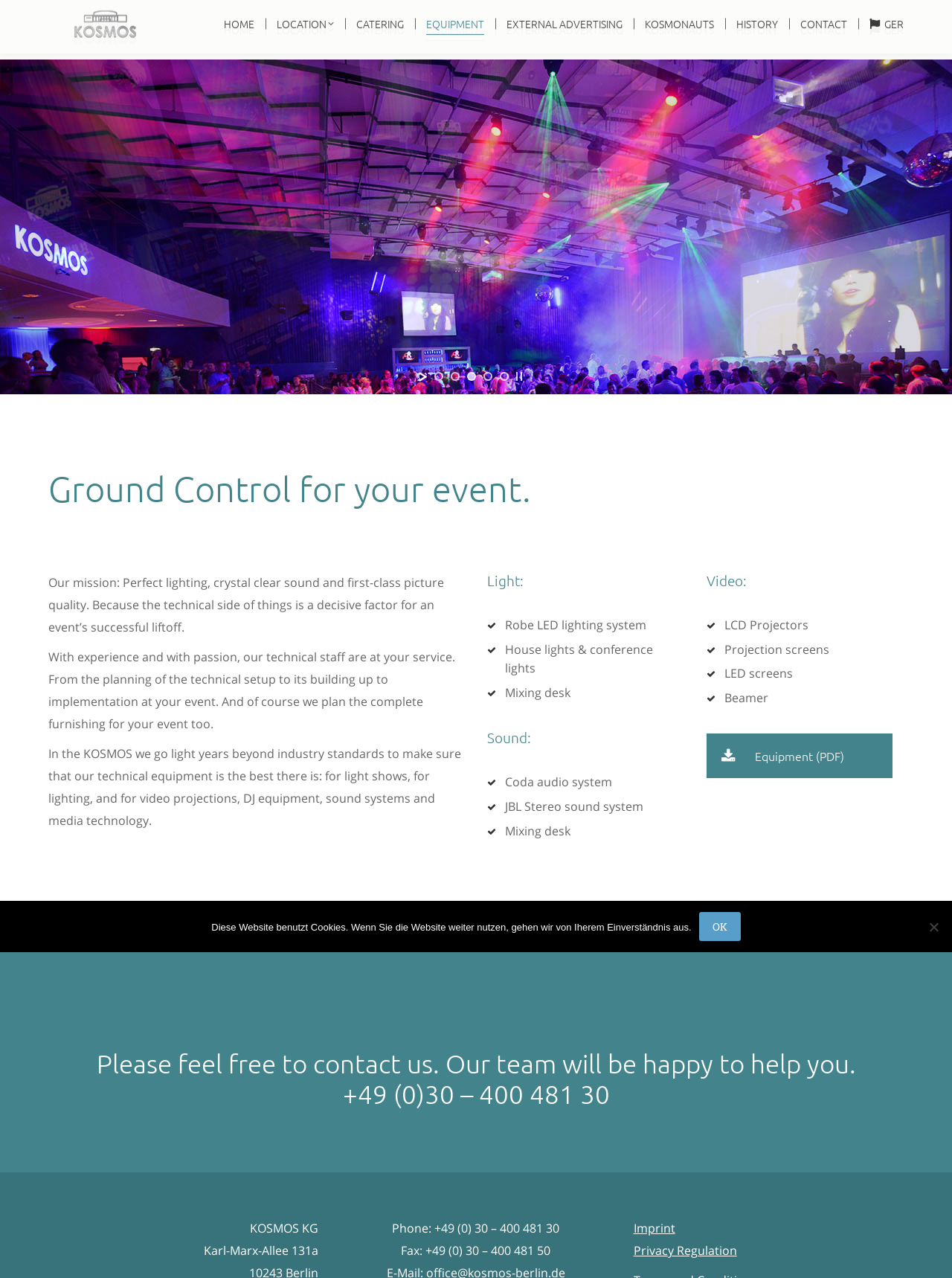Identify the bounding box for the described UI element. Provide the coordinates in (top-left x, top-left y, bottom-right x, bottom-right y) format with values ranging from 0 to 1: Go to Top

[0.961, 0.716, 0.992, 0.739]